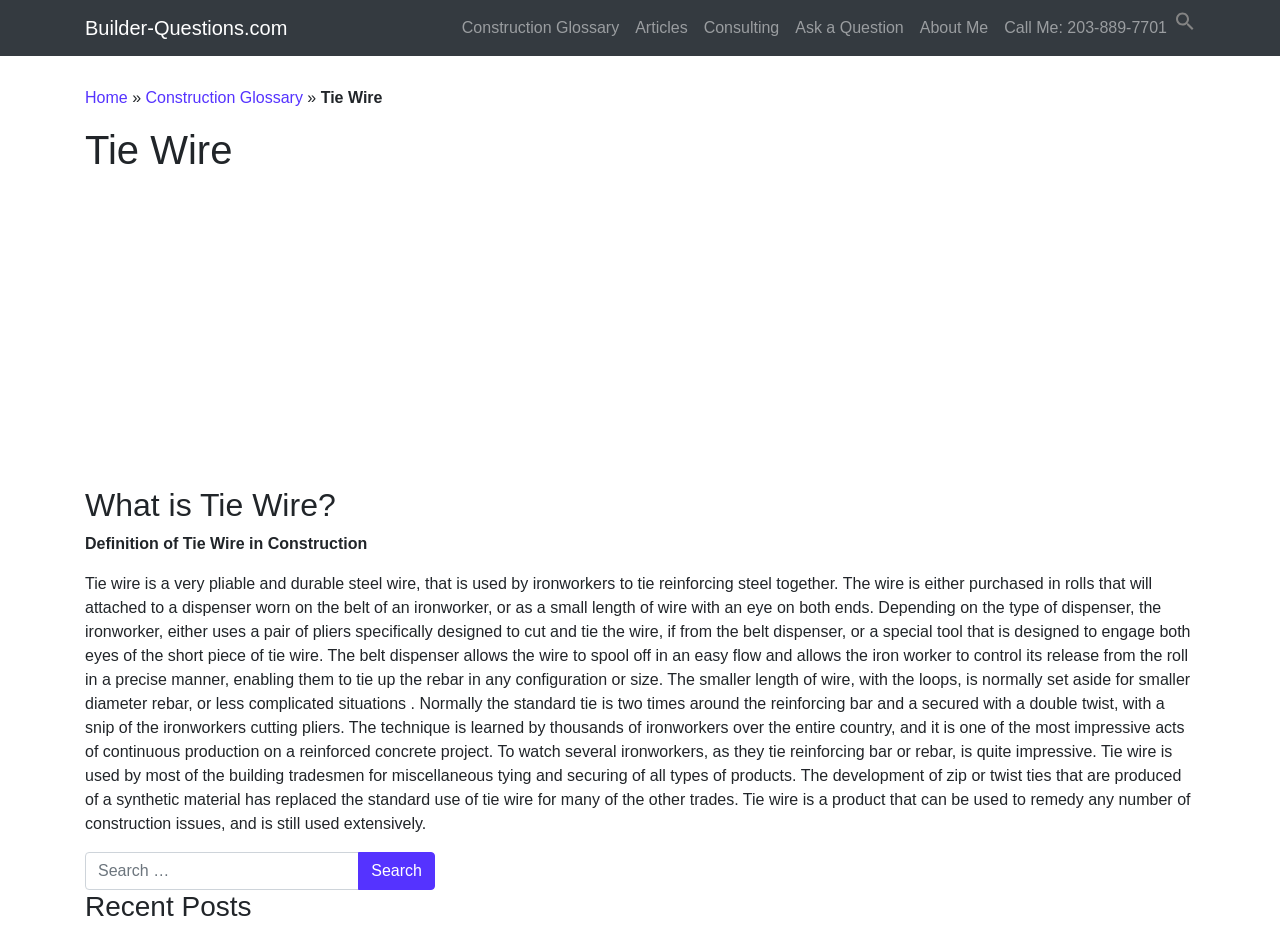Provide an in-depth caption for the elements present on the webpage.

The webpage is about the definition of "Tie Wire" in the context of construction and home renovation. At the top, there is a navigation bar with seven links: "Builder-Questions.com", "Construction Glossary", "Articles", "Consulting", "Ask a Question", "About Me", and "Call Me: 203-889-7701". To the right of the navigation bar, there is a search icon link with a search image.

Below the navigation bar, the main content area is divided into two sections. The first section has a header with a link to "Home" and "Construction Glossary", followed by a heading "Tie Wire" and a subheading "What is Tie Wire?". 

The main content of the page is a detailed description of tie wire, its definition, uses, and techniques. The text explains that tie wire is a pliable and durable steel wire used by ironworkers to tie reinforcing steel together, and it provides information on how it is used, its advantages, and its applications.

To the right of the main content, there is an advertisement iframe. At the bottom of the page, there is a search box with a label "Search" and a search button. Below the search box, there is a heading "Recent Posts".